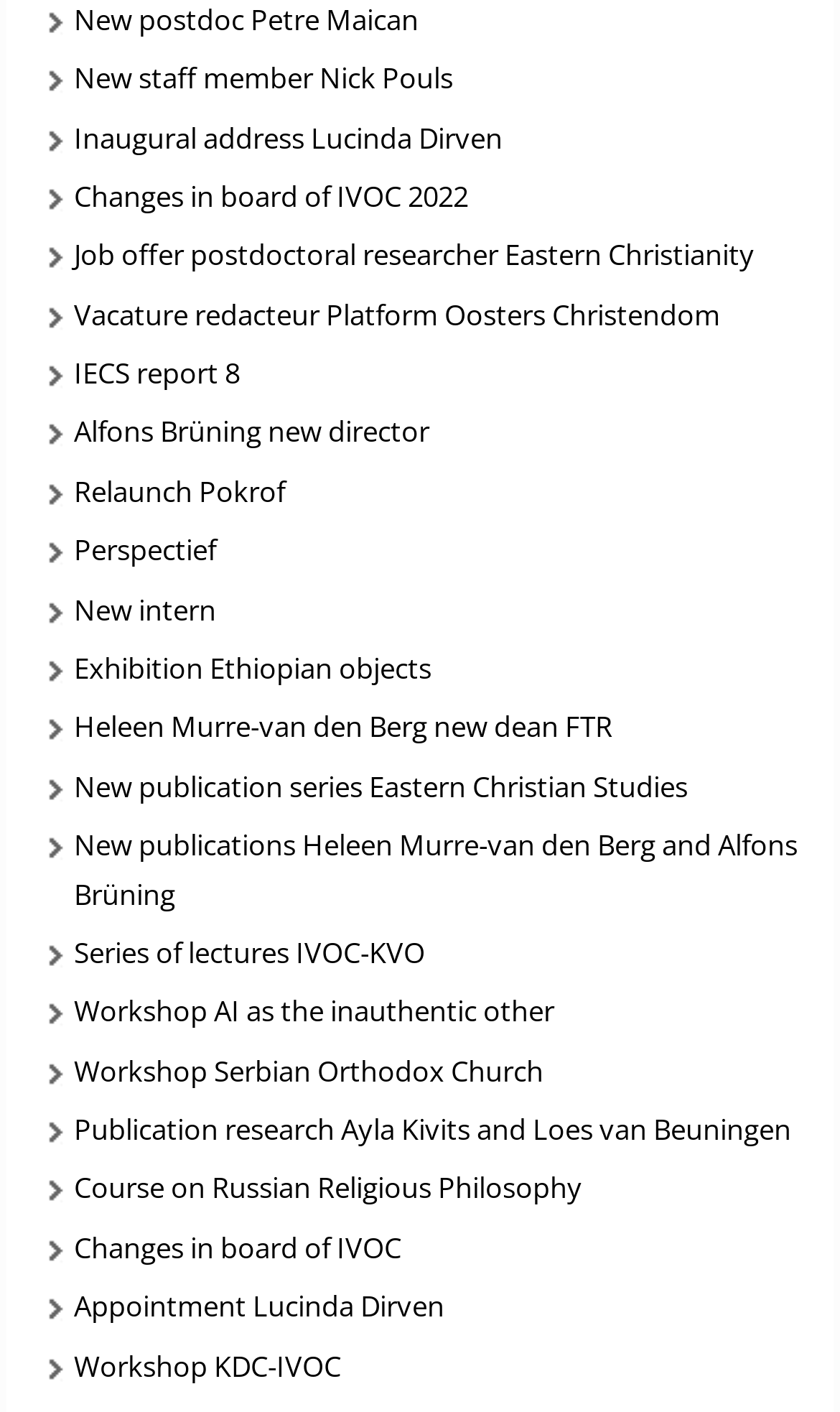Find the bounding box coordinates for the HTML element described in this sentence: "New intern". Provide the coordinates as four float numbers between 0 and 1, in the format [left, top, right, bottom].

[0.088, 0.414, 0.257, 0.449]